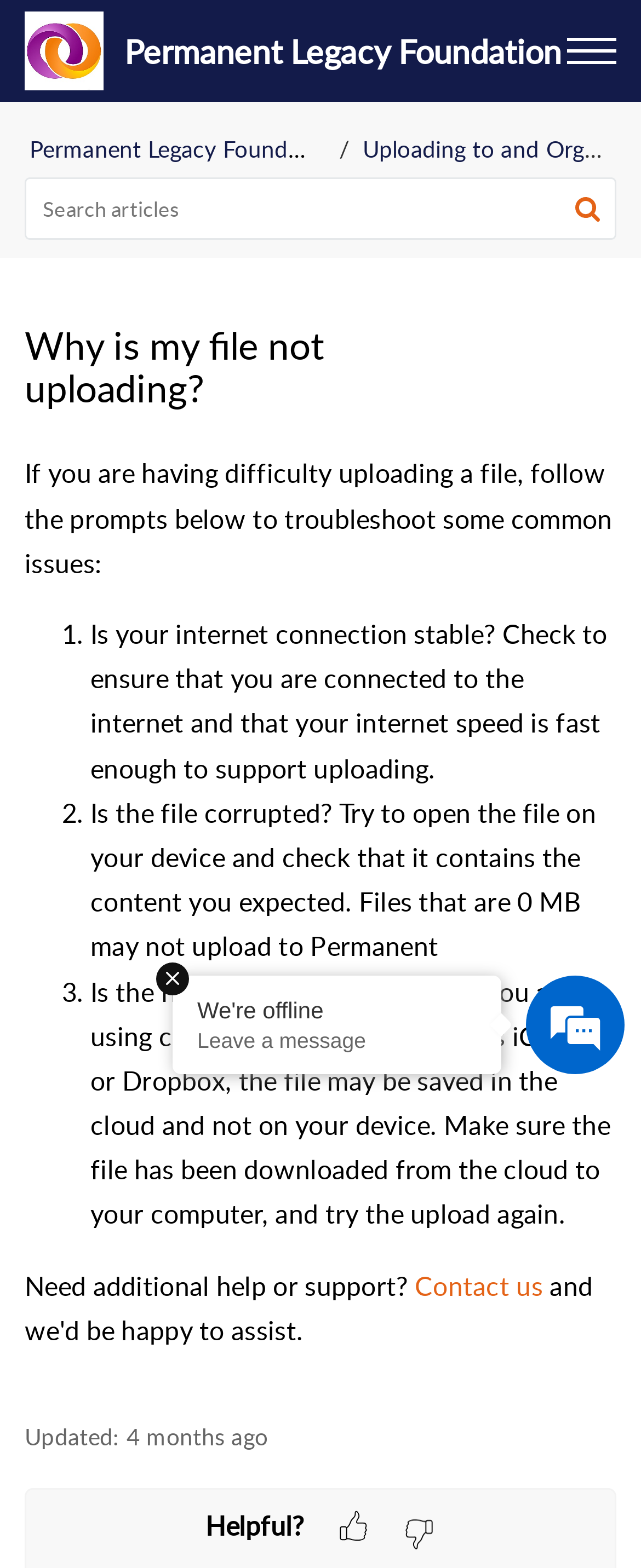When was the webpage last updated? Please answer the question using a single word or phrase based on the image.

09 Jan 2024 10:22 PM